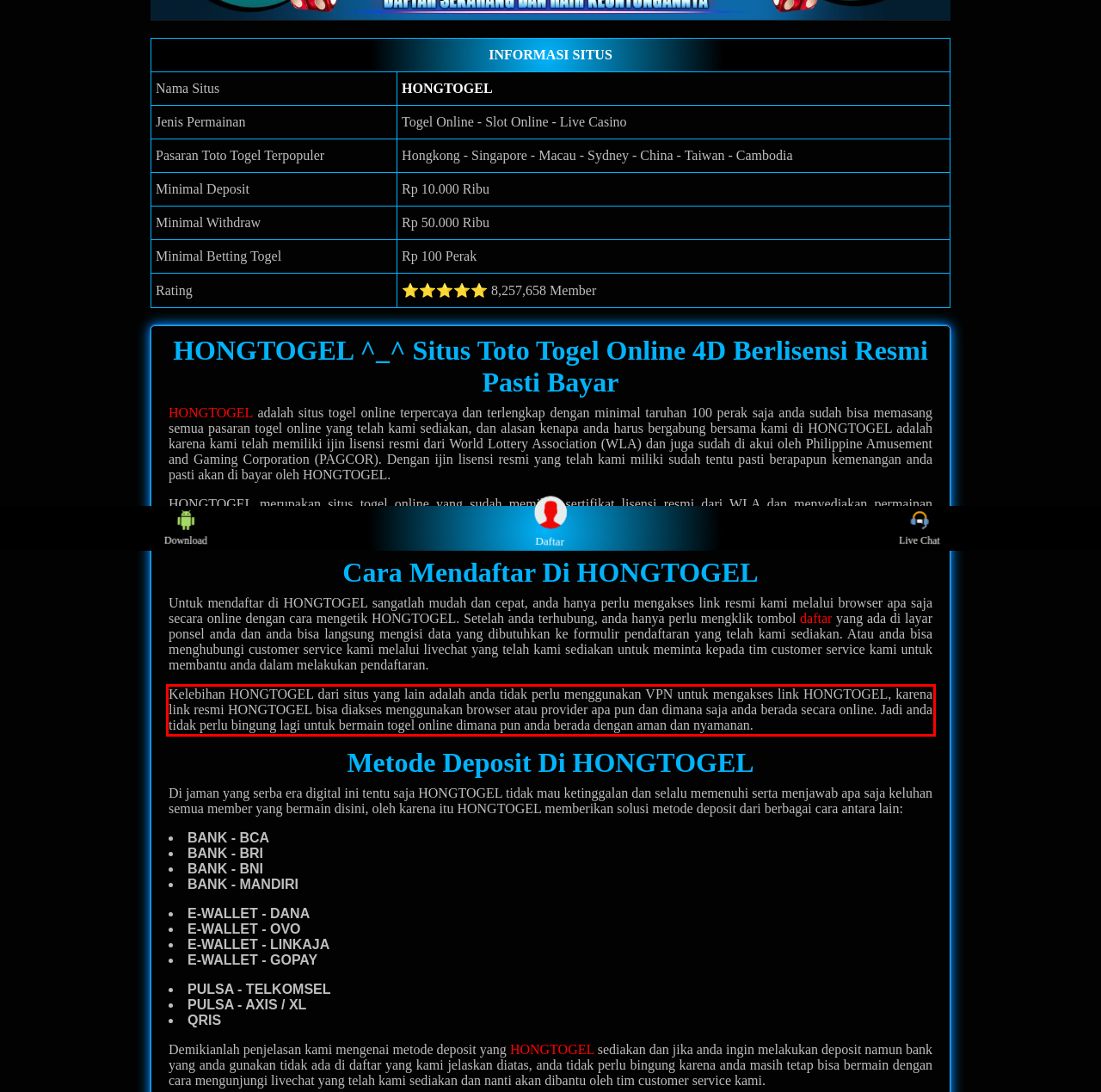Observe the screenshot of the webpage that includes a red rectangle bounding box. Conduct OCR on the content inside this red bounding box and generate the text.

Kelebihan HONGTOGEL dari situs yang lain adalah anda tidak perlu menggunakan VPN untuk mengakses link HONGTOGEL, karena link resmi HONGTOGEL bisa diakses menggunakan browser atau provider apa pun dan dimana saja anda berada secara online. Jadi anda tidak perlu bingung lagi untuk bermain togel online dimana pun anda berada dengan aman dan nyamanan.